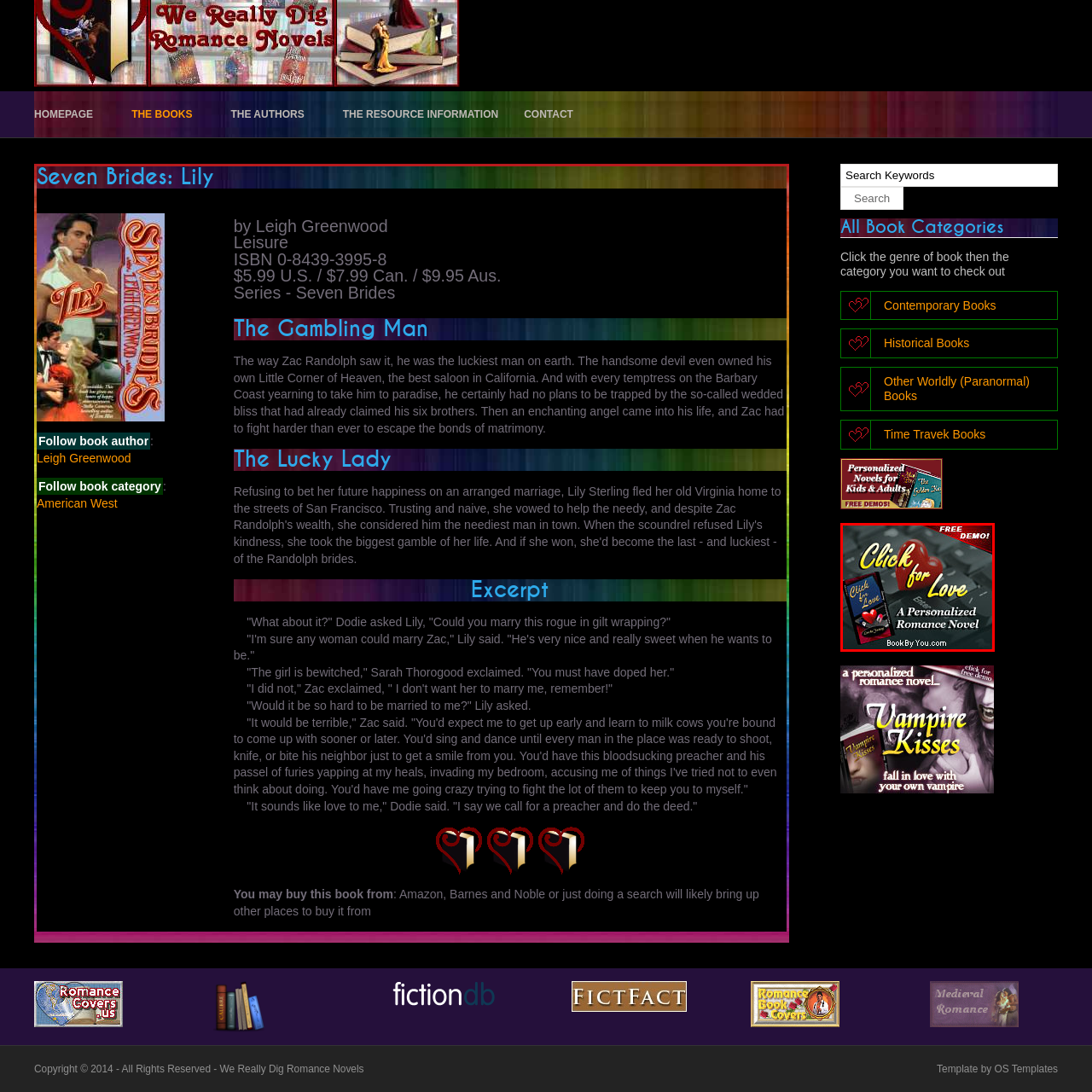Create an extensive description for the image inside the red frame.

The image promotes "Click for Love," a personalized romance novel, featuring a prominent graphic of a heart set against a keyboard backdrop. The title, "Click for Love," is styled in bold, eye-catching fonts, emphasizing the interactive nature of the offering. Beneath the title, the tagline "A Personalized Romance Novel" further highlights the unique aspect of being able to customize the narrative to one's taste. A red banner at the top declares "FREE DEMO!" inviting potential readers to experience a taste of the romance novel before committing. The lower part of the image includes the website name "BookByYou.com," directing viewers to where they can explore this romantic literary option. This visually appealing design captures the essence of modern romance storytelling combined with personalization, appealing to fans of the genre.